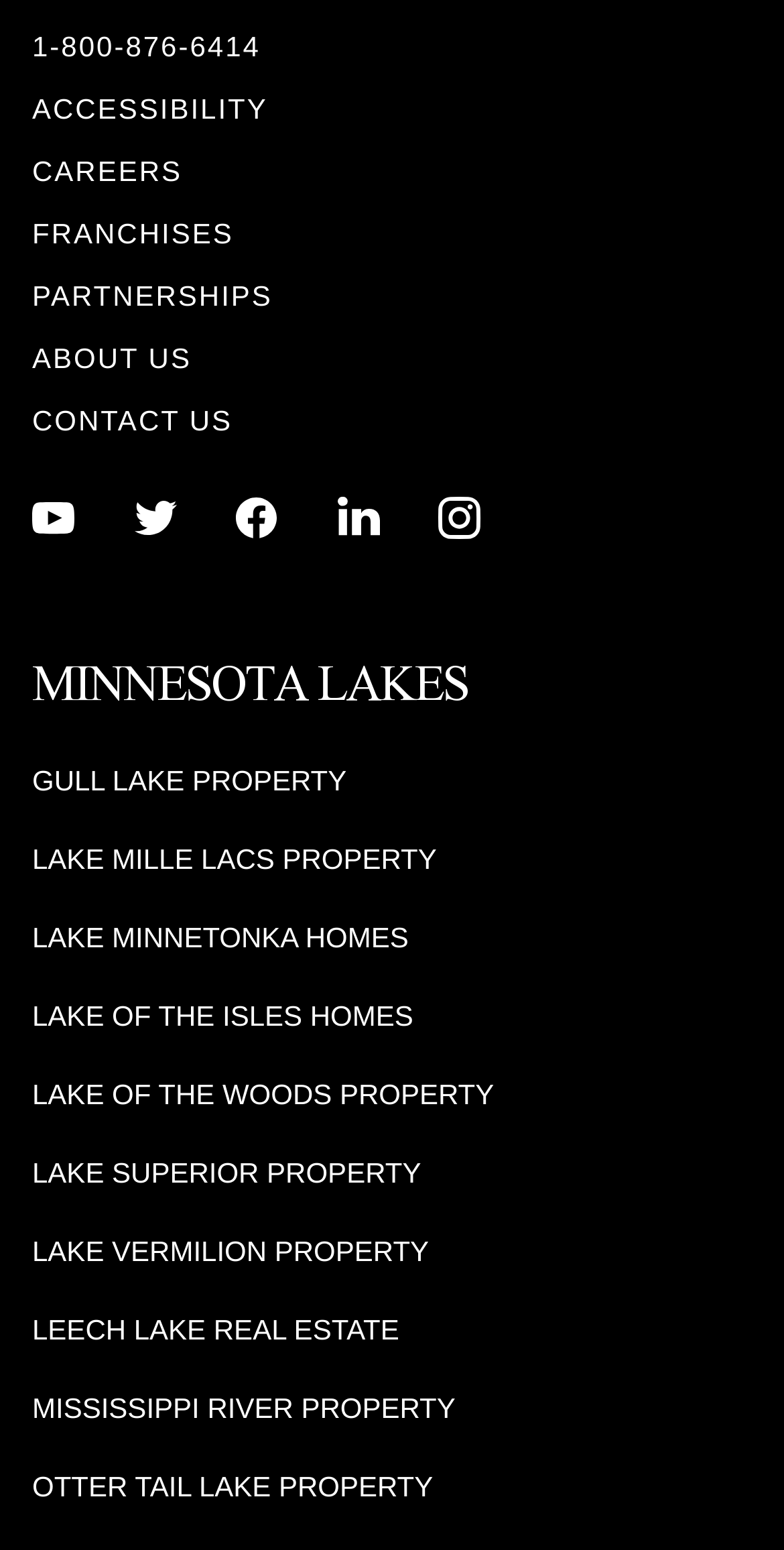Determine the bounding box coordinates of the clickable element to achieve the following action: 'Call the phone number'. Provide the coordinates as four float values between 0 and 1, formatted as [left, top, right, bottom].

[0.041, 0.017, 0.332, 0.044]